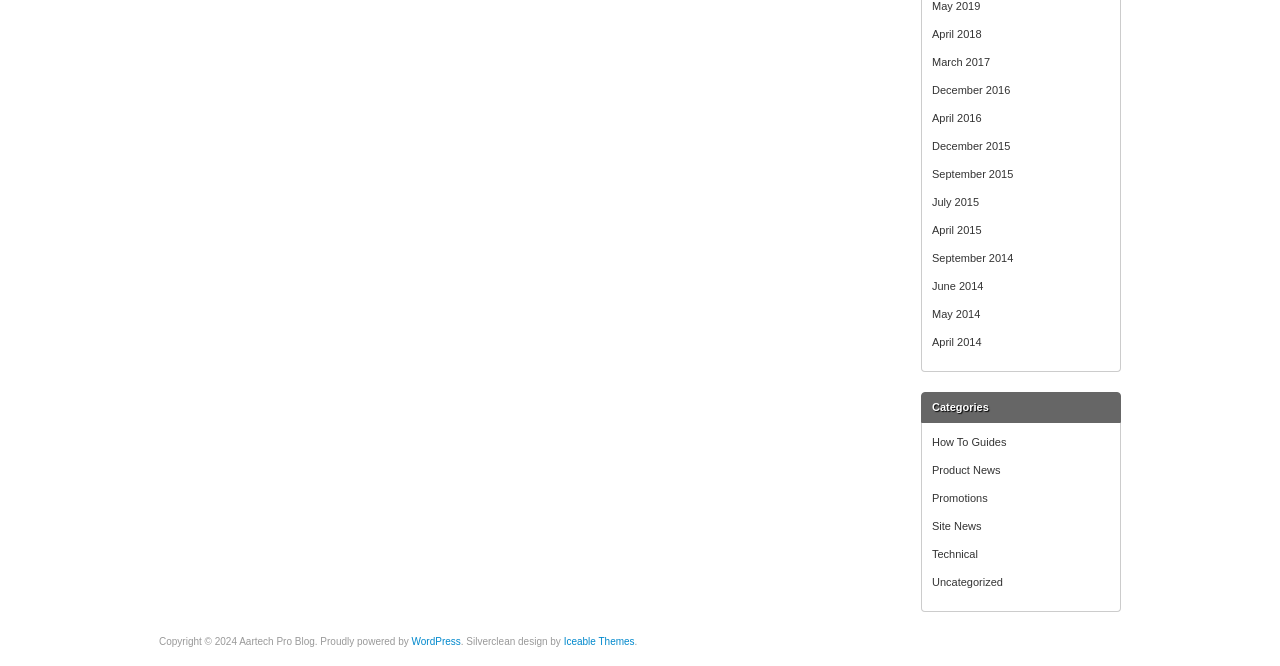Given the description of a UI element: "Technical", identify the bounding box coordinates of the matching element in the webpage screenshot.

[0.728, 0.823, 0.764, 0.841]